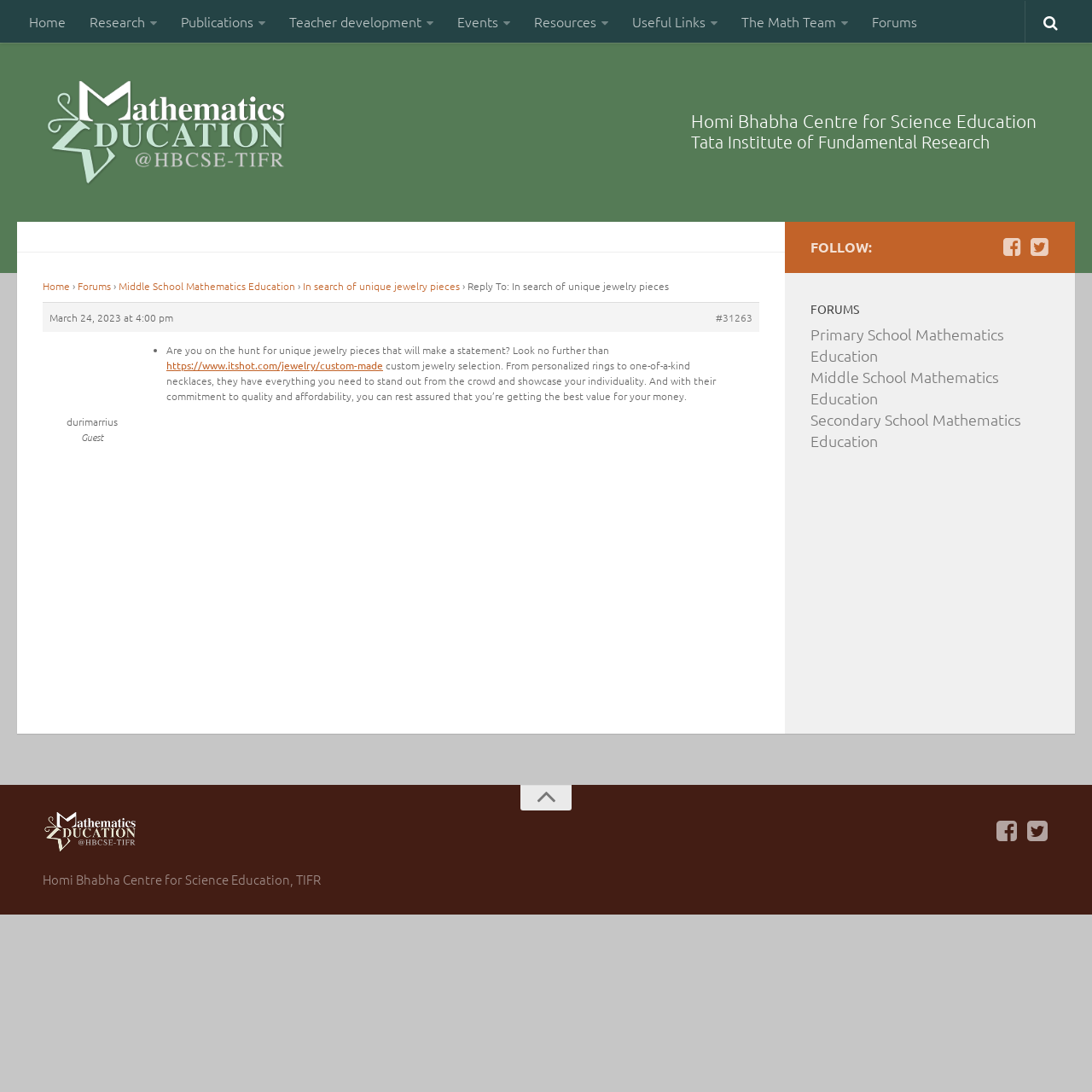Illustrate the webpage with a detailed description.

The webpage is about Mathematics Education, with a focus on resources and forums related to the field. At the top, there is a navigation menu with 9 links: Home, Research, Publications, Teacher development, Events, Resources, Useful Links, The Math Team, and Forums. These links are positioned horizontally, with the first link "Home" located at the top-left corner and the last link "Forums" at the top-right corner.

Below the navigation menu, there is a prominent link "Mathematics Education" with an accompanying image, which takes up a significant portion of the top section of the page.

The main content of the page is an article or forum discussion, which occupies the majority of the page. The article has several links, including "Home", "Forums", "Middle School Mathematics Education", and "In search of unique jewelry pieces". There is also a reply to the latter link, with a date and time stamp. The article appears to be discussing unique jewelry pieces and provides a link to a custom jewelry selection website.

To the right of the article, there is a section with the heading "FOLLOW:", which contains two social media links. Below this section, there are three links to different levels of mathematics education: Primary School, Middle School, and Secondary School.

At the bottom of the page, there is a footer section with a link to the Homi Bhabha Centre for Science Education, TIFR, and two social media links.